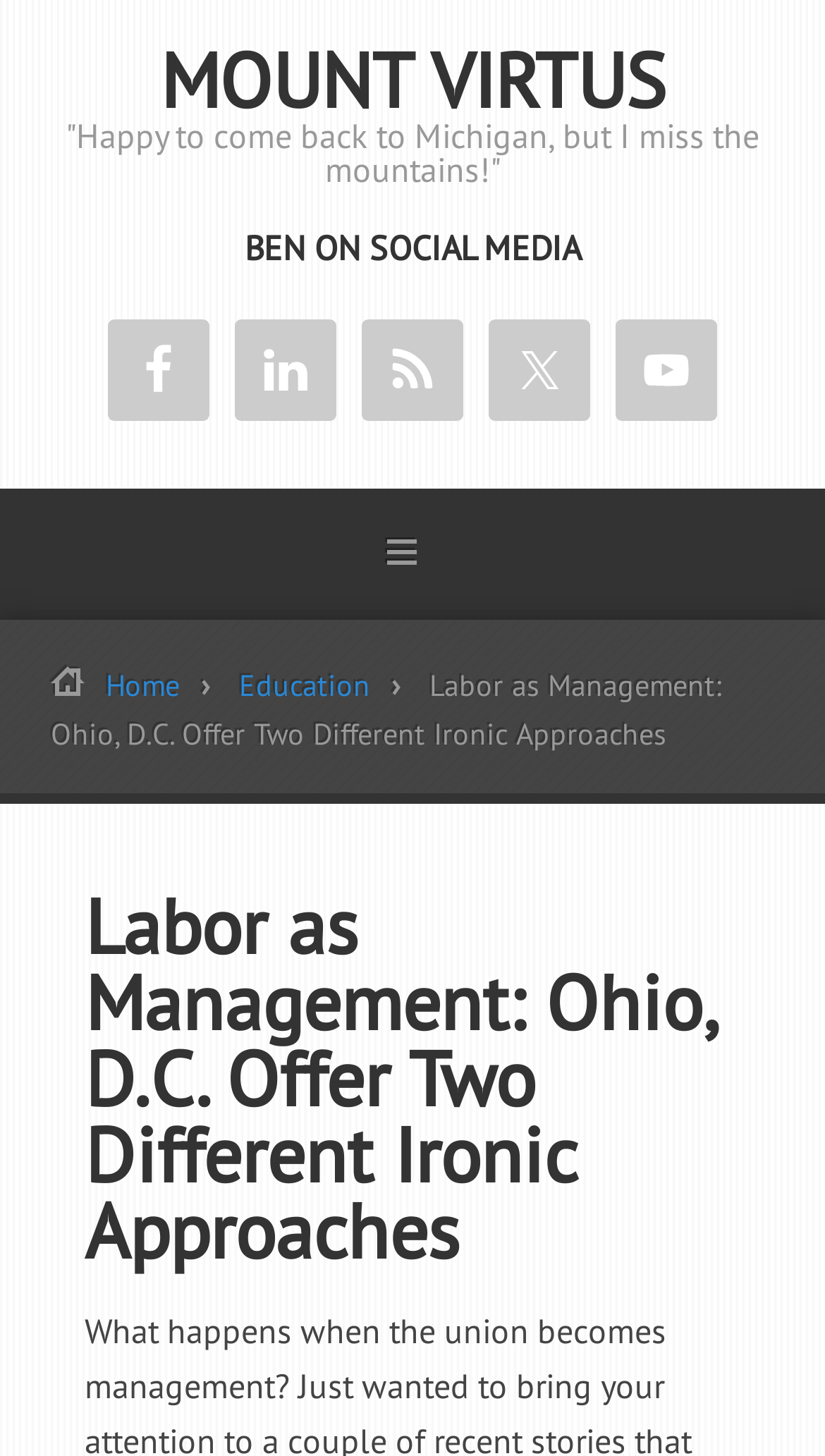Identify the bounding box coordinates of the HTML element based on this description: "alt="ASBSD Logo"".

None